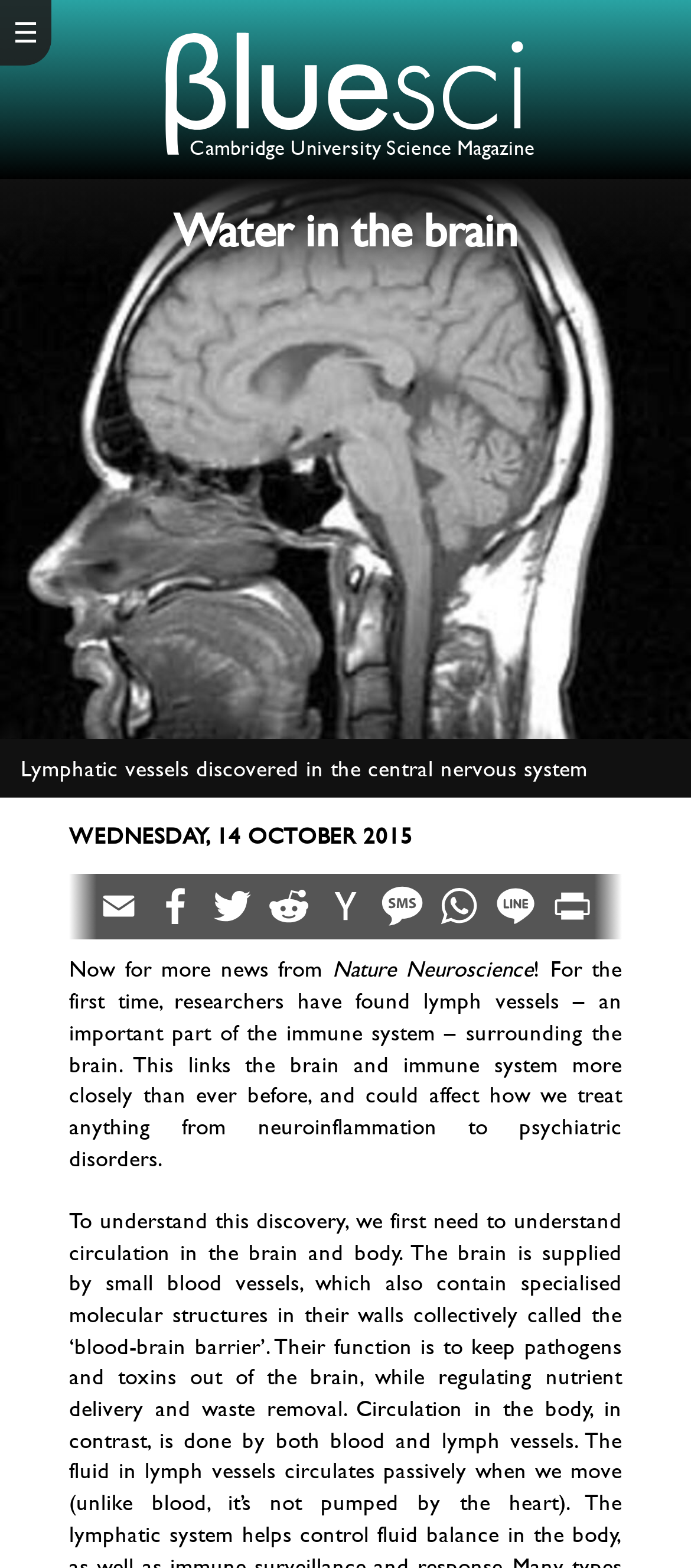Create an elaborate caption for the webpage.

The webpage is about an article titled "Water in the brain" from Cambridge University Science Magazine. At the top left corner, there is a hamburger menu icon. Below it, the title "Water in the brain" is displayed prominently. 

To the right of the title, there is a brief summary of the article, which states that lymphatic vessels have been discovered in the central nervous system. Below this summary, the date "WEDNESDAY, 14 OCTOBER 2015" is displayed. 

Following the date, there are six small images aligned horizontally, each with a corresponding link. These images are positioned in the middle of the page. 

Below the images, there is a section with three categories: "Now for more news from", "Nature", and "Neuroscience". 

The main content of the article is a long paragraph that explains the discovery of lymph vessels surrounding the brain and its potential implications for treating neuroinflammation and psychiatric disorders. This paragraph is positioned at the bottom of the page.